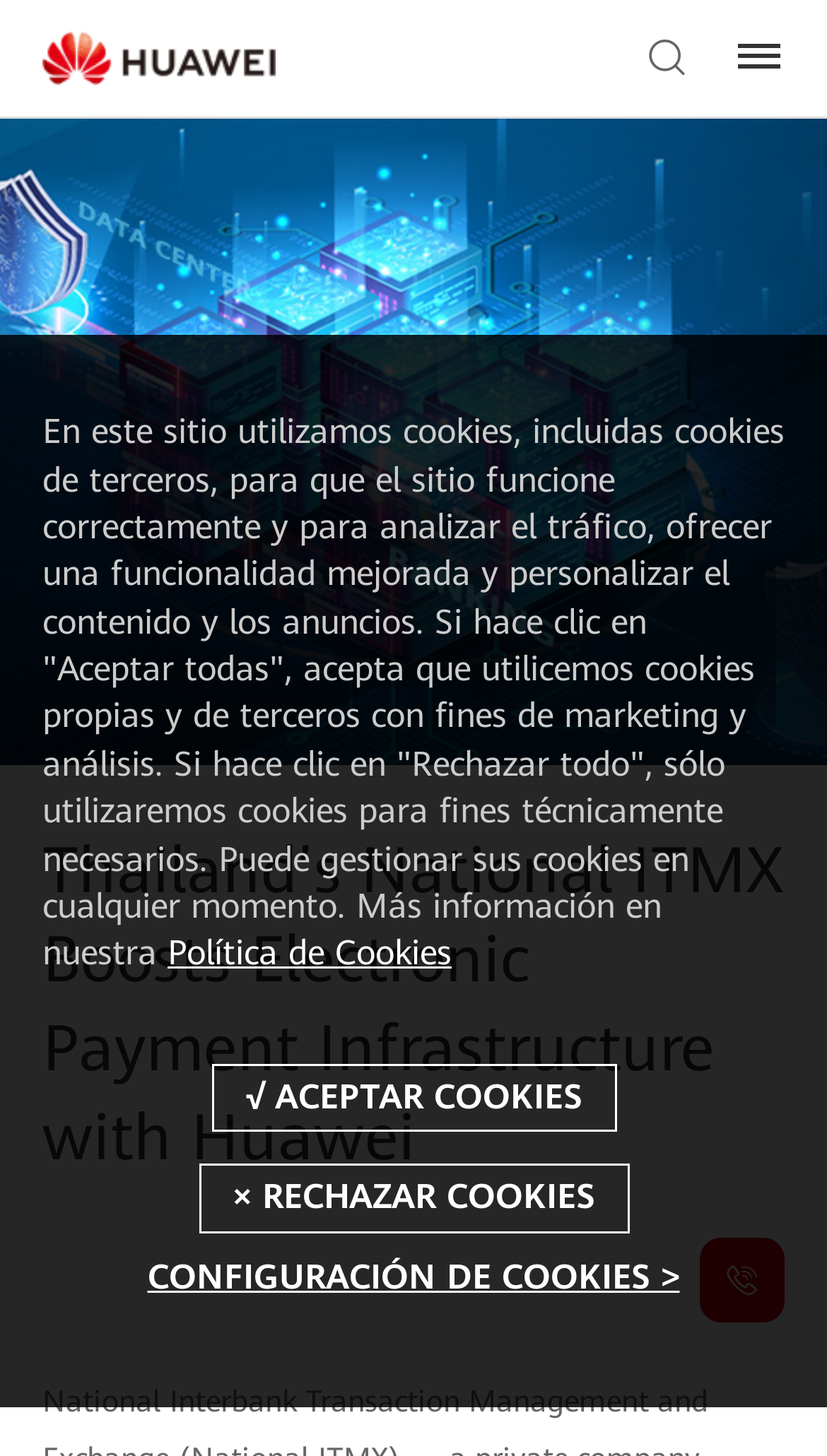Find the bounding box of the web element that fits this description: "parent_node: Productos y soluciones title="Menu"".

[0.849, 0.0, 0.949, 0.08]